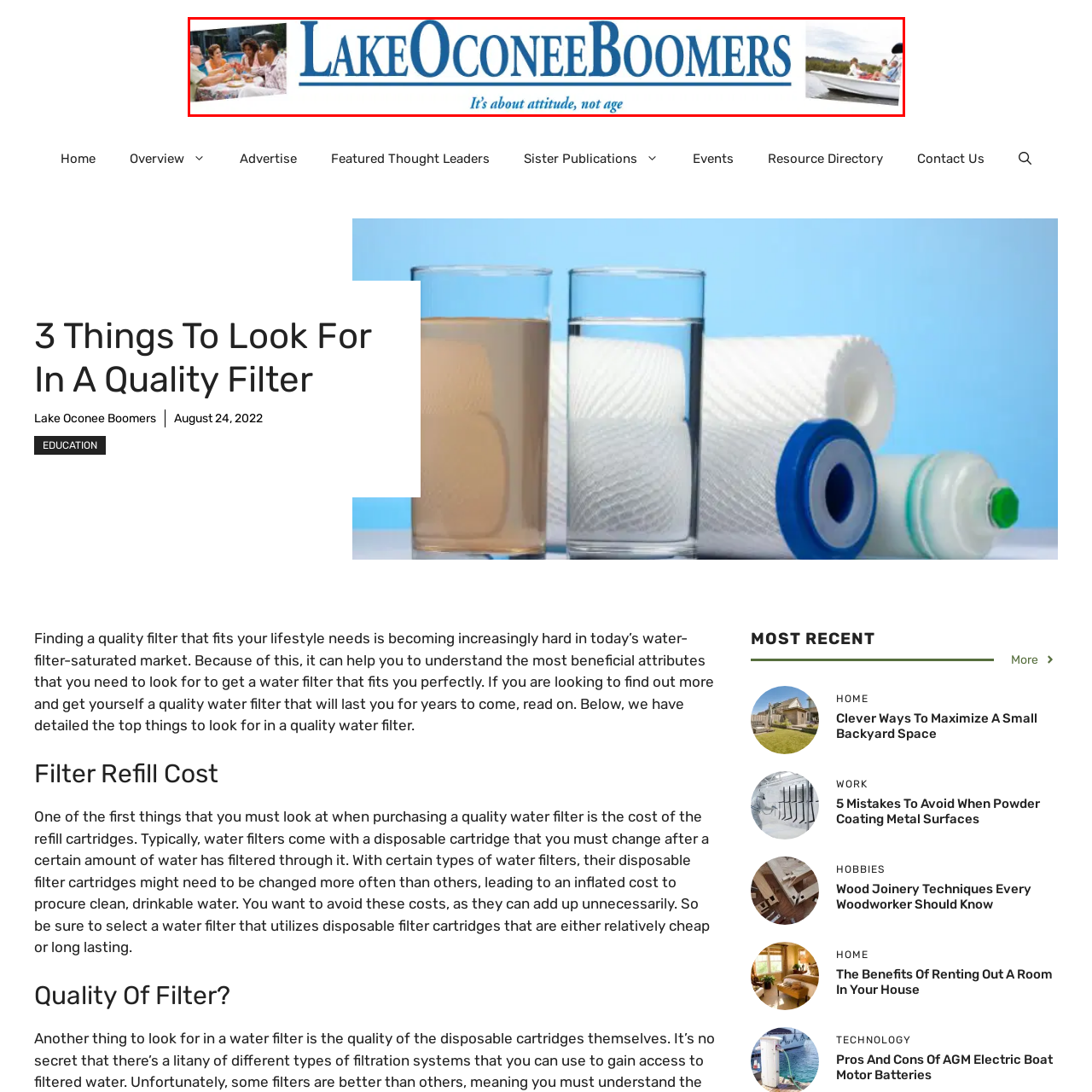Provide a comprehensive description of the image located within the red boundary.

The image features the logo and tagline for "Lake Oconee Boomers," presented in an inviting and vibrant style. The logo prominently displays the words "Lake Oconee Boomers" in a bold, blue font, symbolizing a connection to the vibrant community around Lake Oconee. Flanking the title, there are scenes depicting joyful gatherings, suggesting camaraderie and leisure amidst a backdrop of scenic beauty. Below the logo, the tagline "It's about attitude, not age" emphasizes a lifestyle philosophy that values experience and positivity over numerical age, reflecting a spirit of inclusivity and active living among community members. This image conveys a sense of belonging and joy for those engaging with the Lake Oconee community.